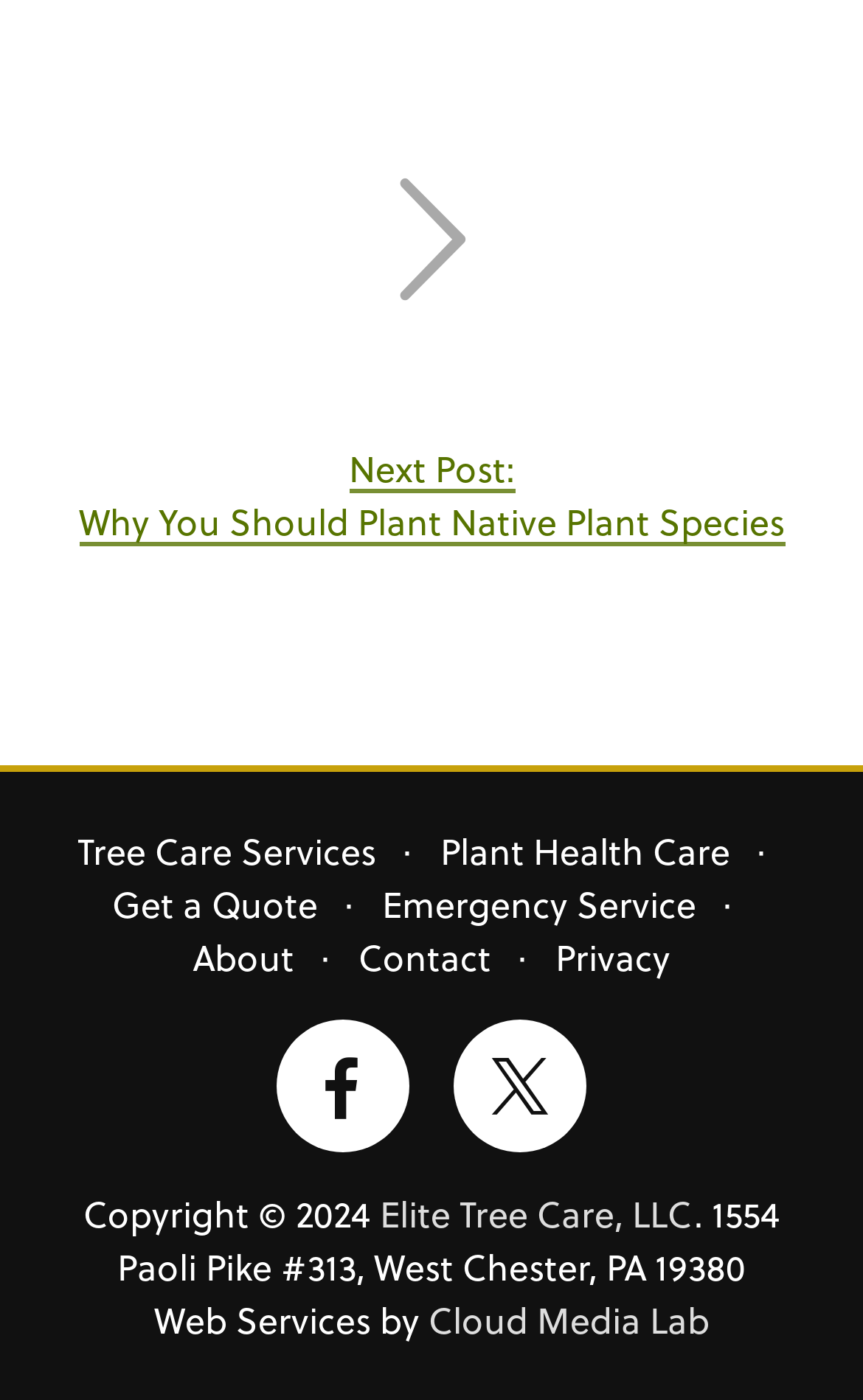Please indicate the bounding box coordinates for the clickable area to complete the following task: "Contact Elite Tree Care, LLC". The coordinates should be specified as four float numbers between 0 and 1, i.e., [left, top, right, bottom].

[0.44, 0.848, 0.804, 0.884]